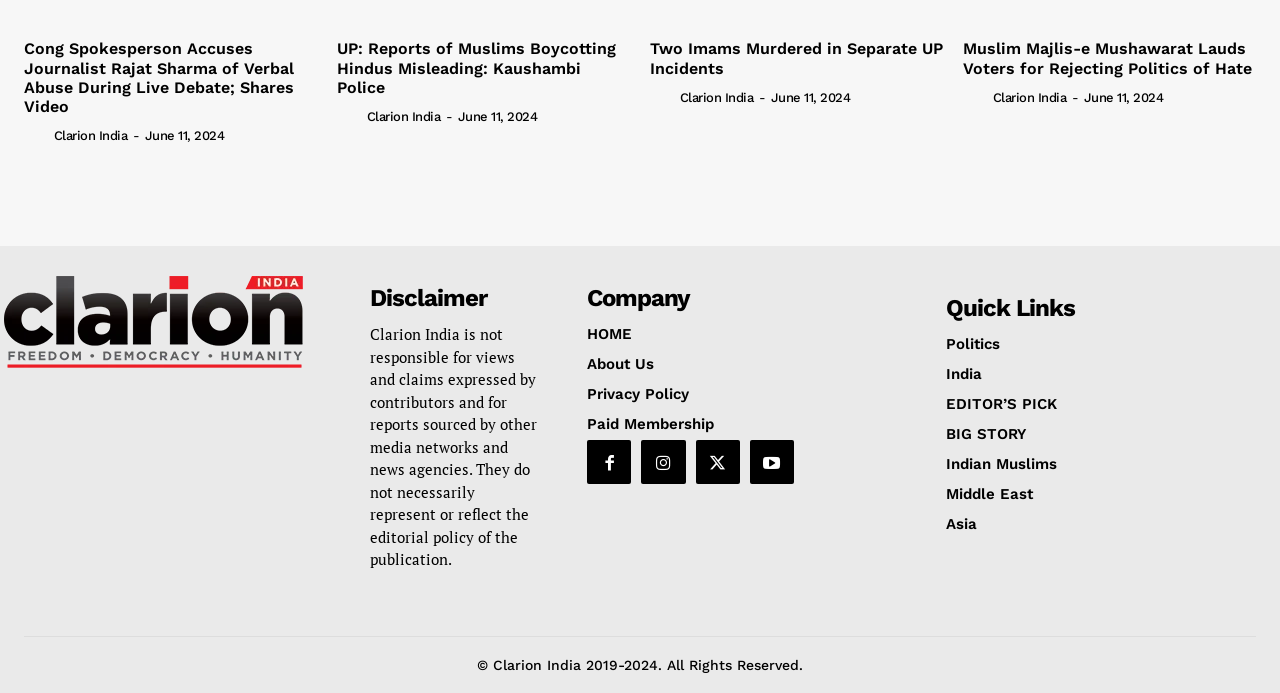Using the webpage screenshot and the element description India, determine the bounding box coordinates. Specify the coordinates in the format (top-left x, top-left y, bottom-right x, bottom-right y) with values ranging from 0 to 1.

[0.739, 0.527, 0.981, 0.553]